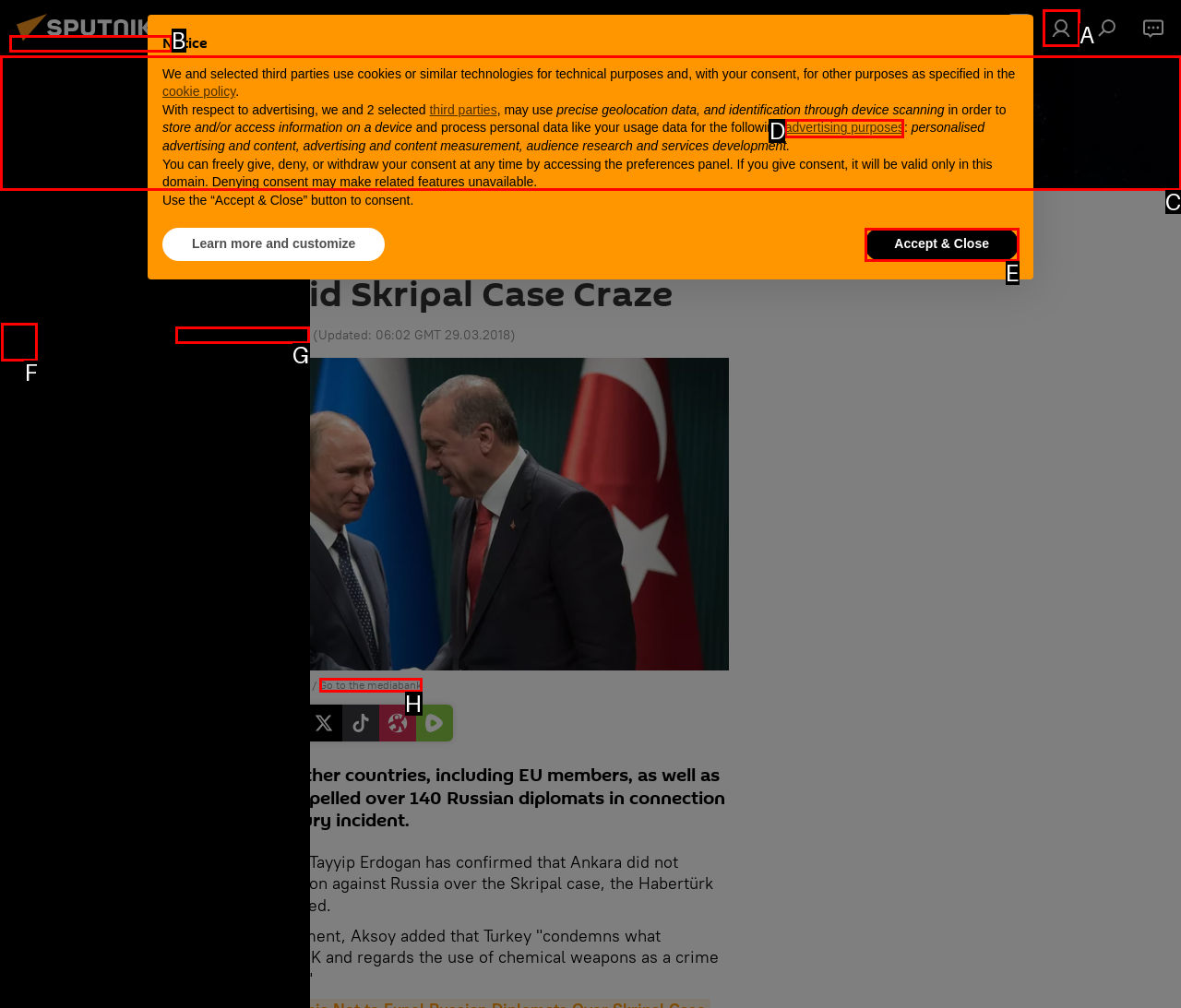Select the appropriate HTML element to click for the following task: View more articles
Answer with the letter of the selected option from the given choices directly.

F